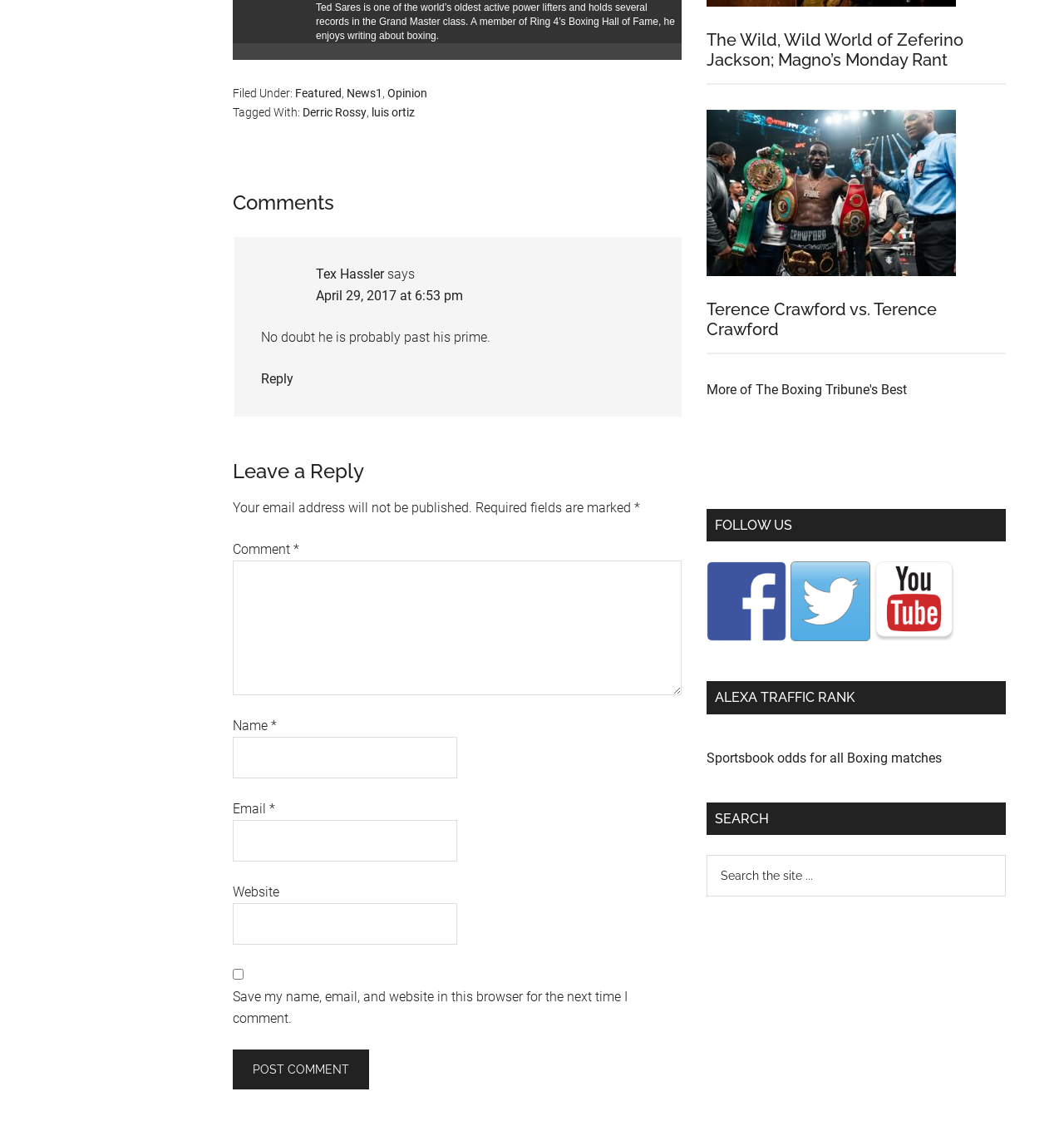What is the purpose of the textbox with the label 'Email'?
Using the image as a reference, give an elaborate response to the question.

The purpose of the textbox with the label 'Email' is to enter email address, as indicated by the StaticText element with the text 'Email' and the textbox element with the description 'Email' required: True.